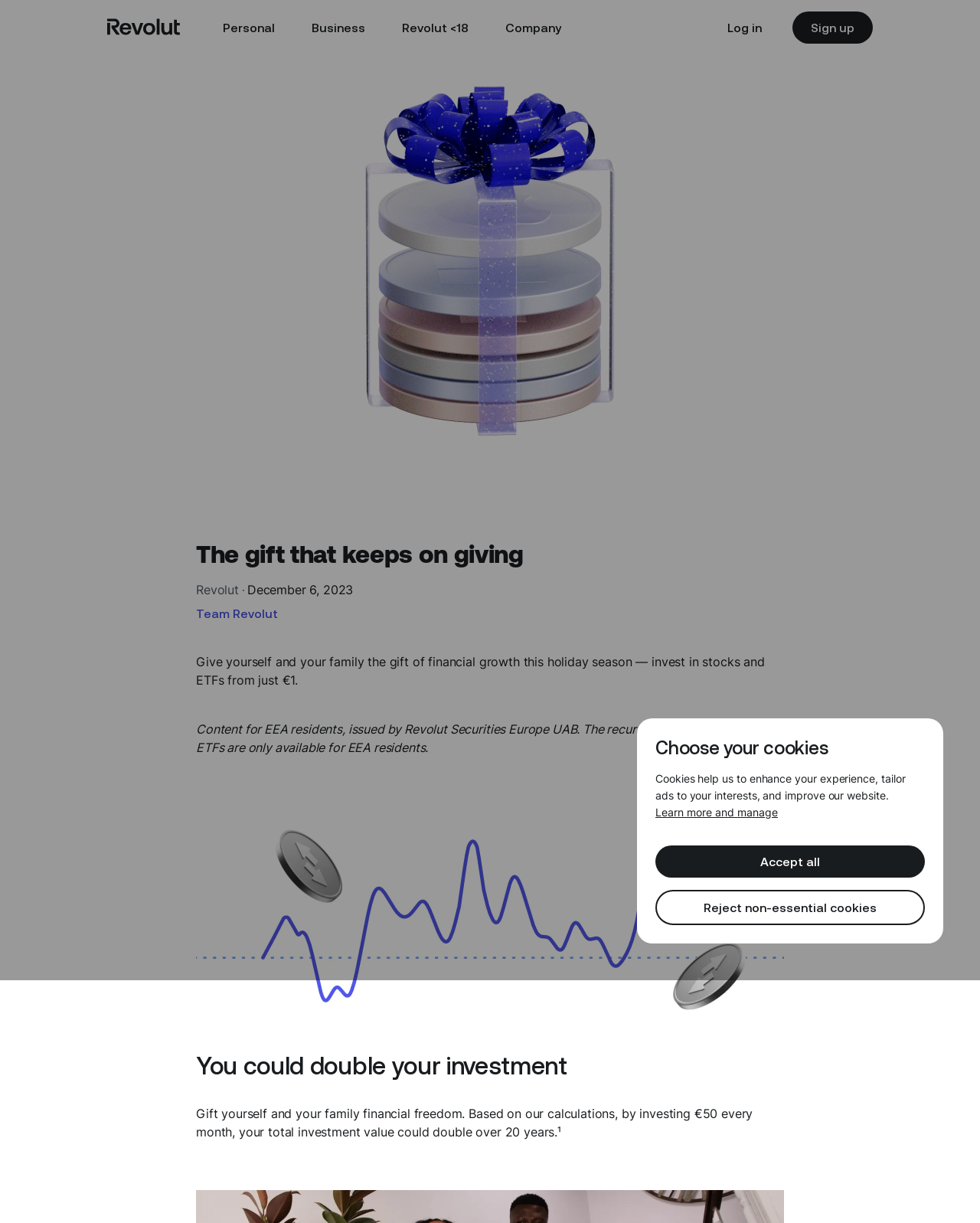From the element description Reject non-essential cookies, predict the bounding box coordinates of the UI element. The coordinates must be specified in the format (top-left x, top-left y, bottom-right x, bottom-right y) and should be within the 0 to 1 range.

[0.669, 0.728, 0.944, 0.756]